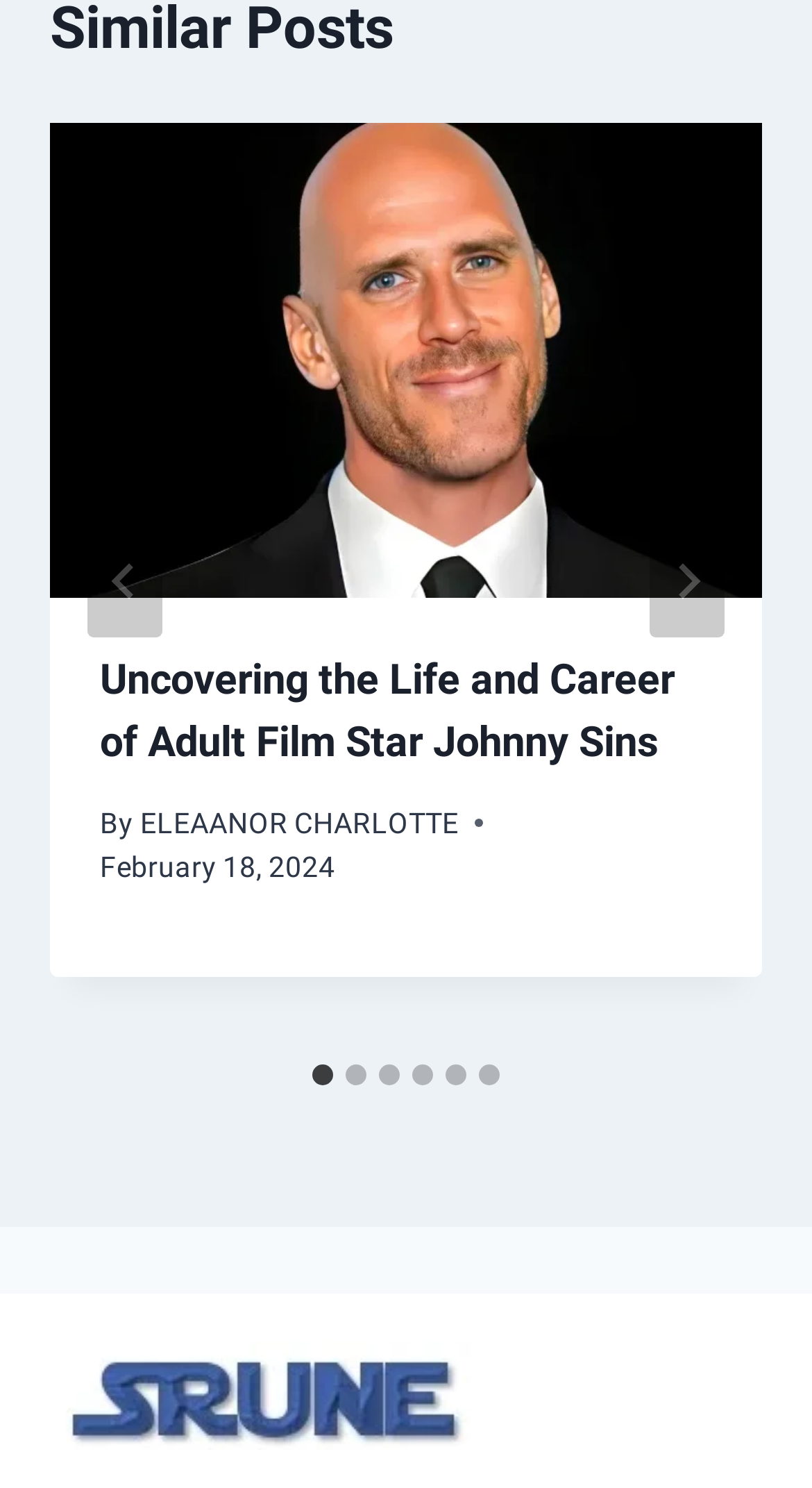Find and provide the bounding box coordinates for the UI element described here: "aria-label="Go to slide 1"". The coordinates should be given as four float numbers between 0 and 1: [left, top, right, bottom].

[0.385, 0.715, 0.41, 0.729]